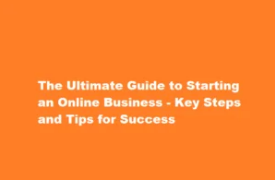What is the main topic of the guide?
Provide a comprehensive and detailed answer to the question.

The caption states that the guide is about 'The Ultimate Guide to Starting an Online Business', which implies that the main topic of the guide is starting an online business.